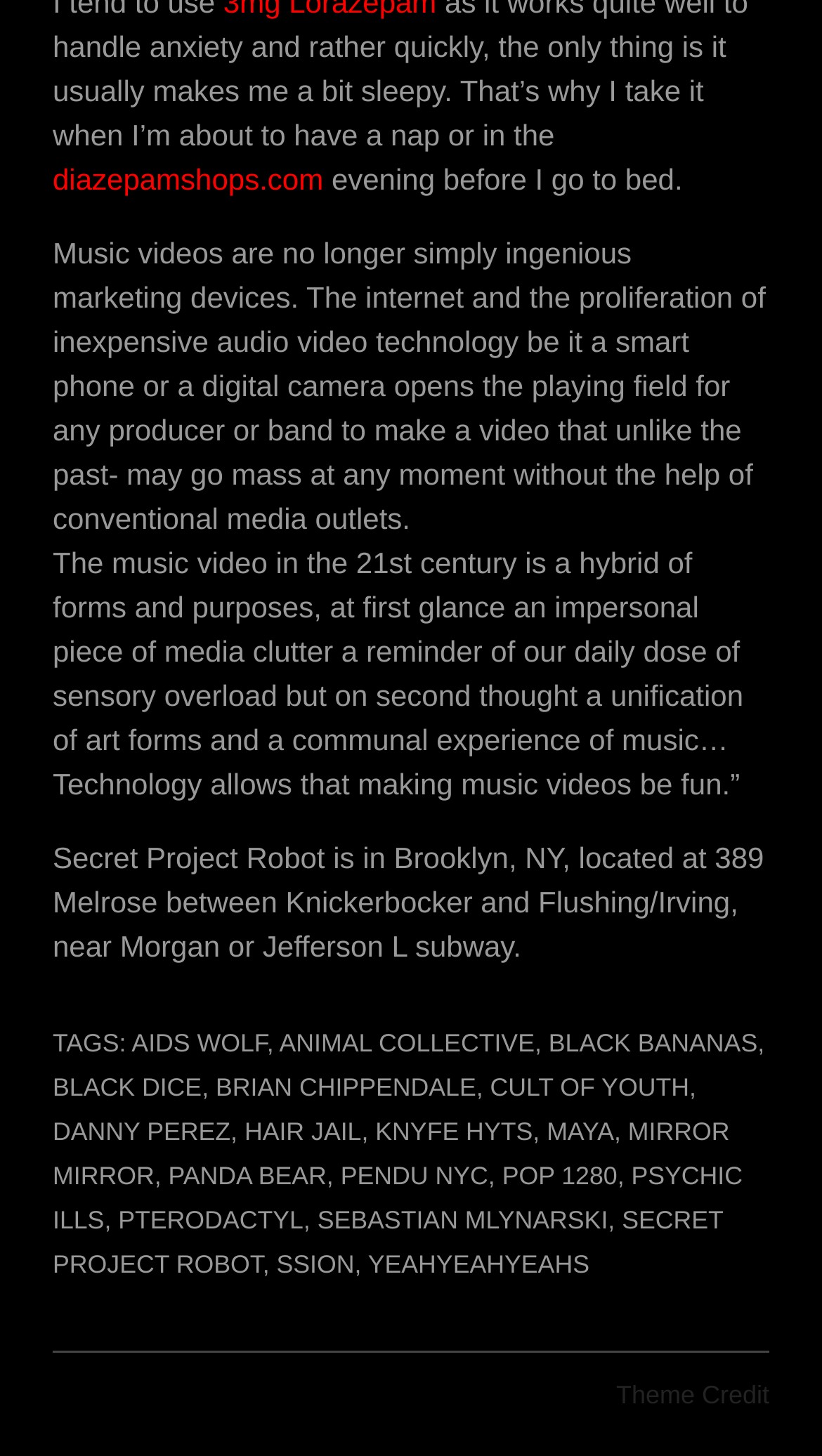What is the location of Secret Project Robot? Refer to the image and provide a one-word or short phrase answer.

Brooklyn, NY